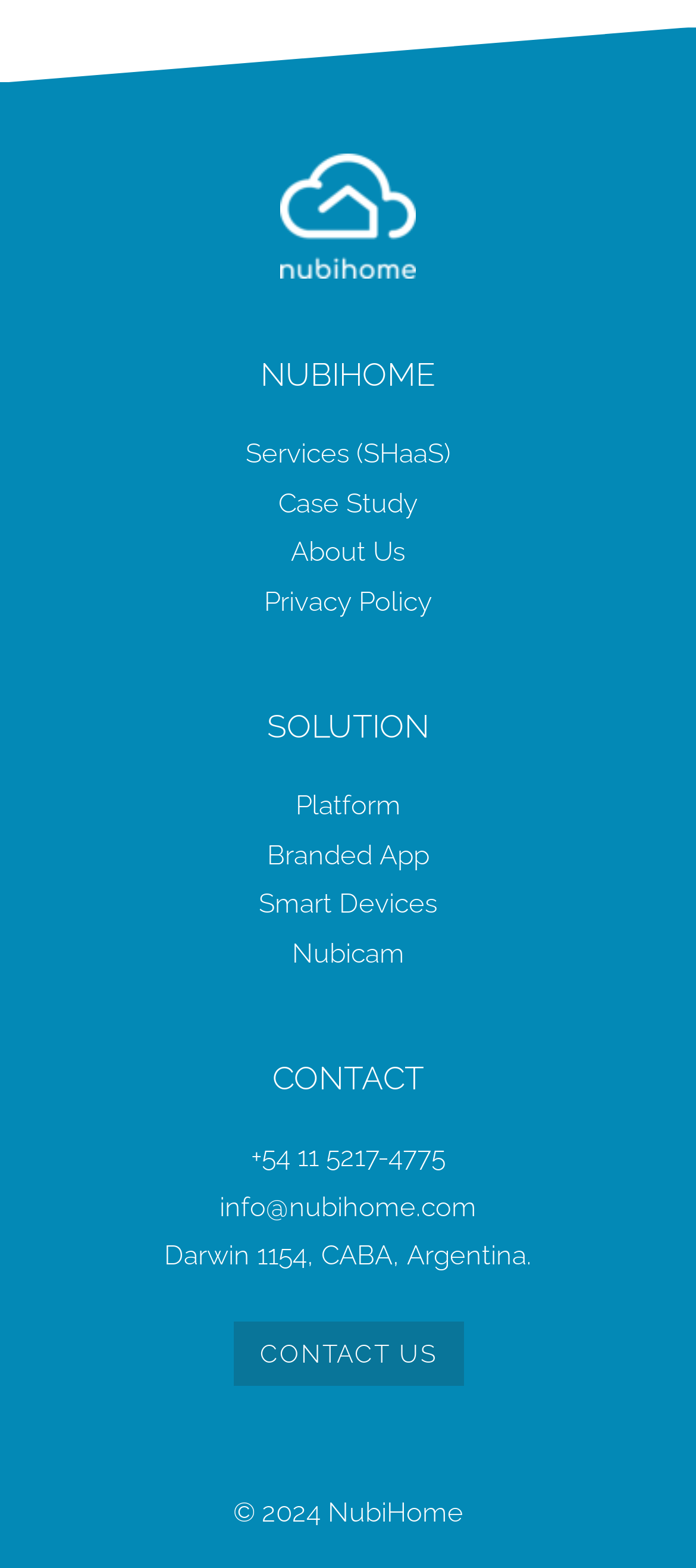Provide the bounding box coordinates of the HTML element described by the text: "Platform".

[0.424, 0.503, 0.576, 0.524]